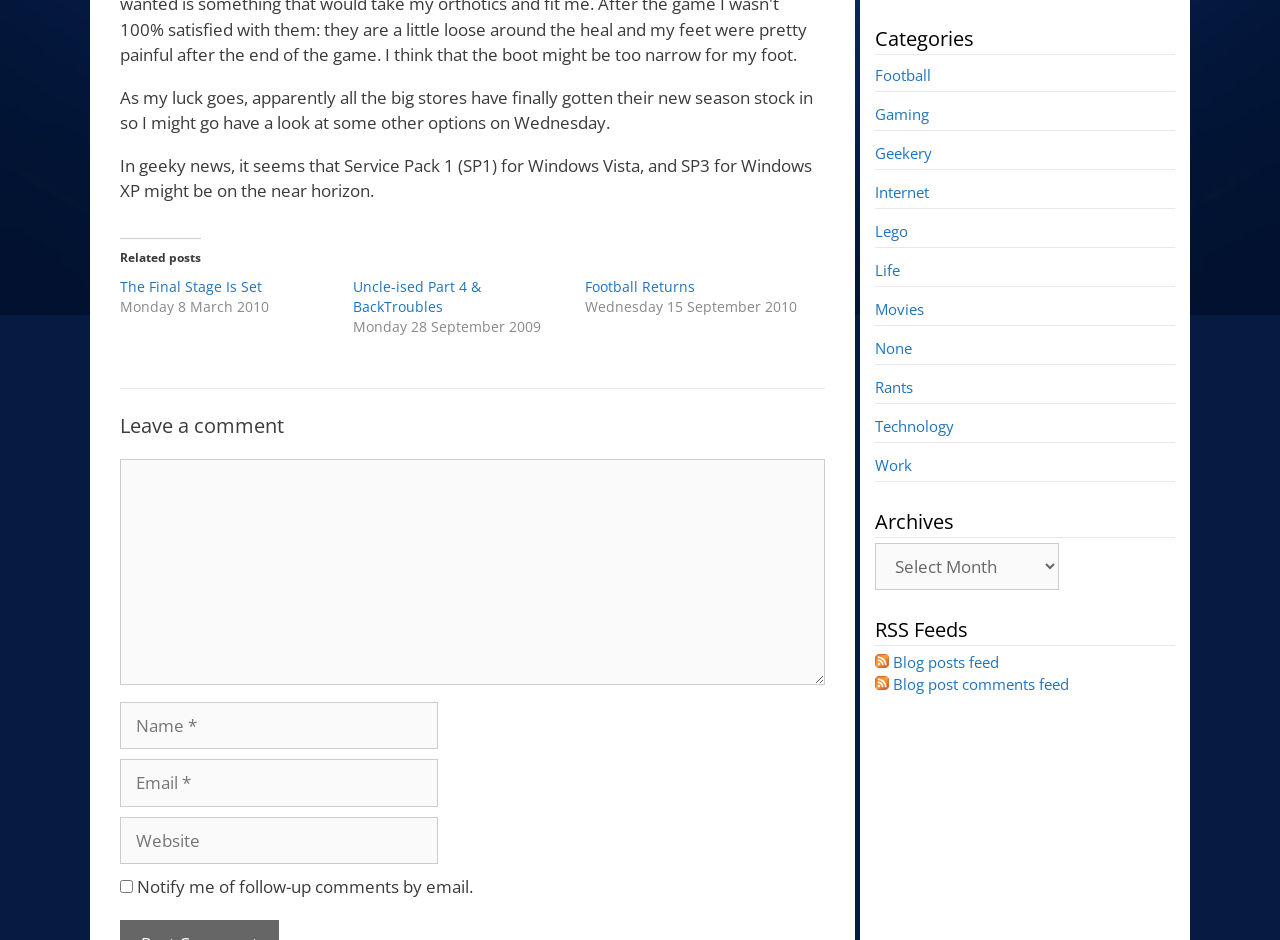Extract the bounding box coordinates for the HTML element that matches this description: "parent_node: Comment name="comment"". The coordinates should be four float numbers between 0 and 1, i.e., [left, top, right, bottom].

[0.094, 0.489, 0.645, 0.729]